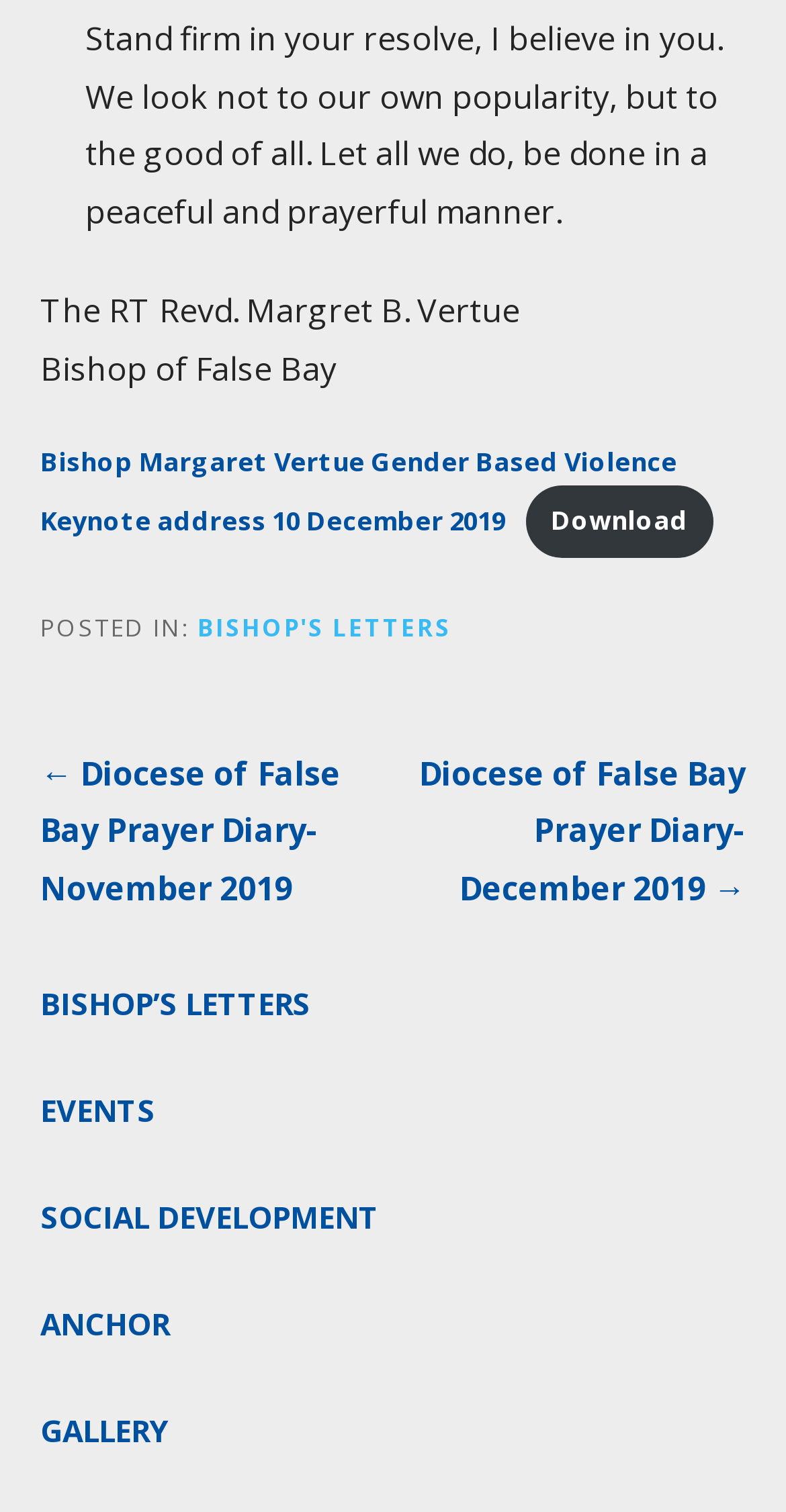Please answer the following question using a single word or phrase: 
What is the category of the current post?

BISHOP'S LETTERS